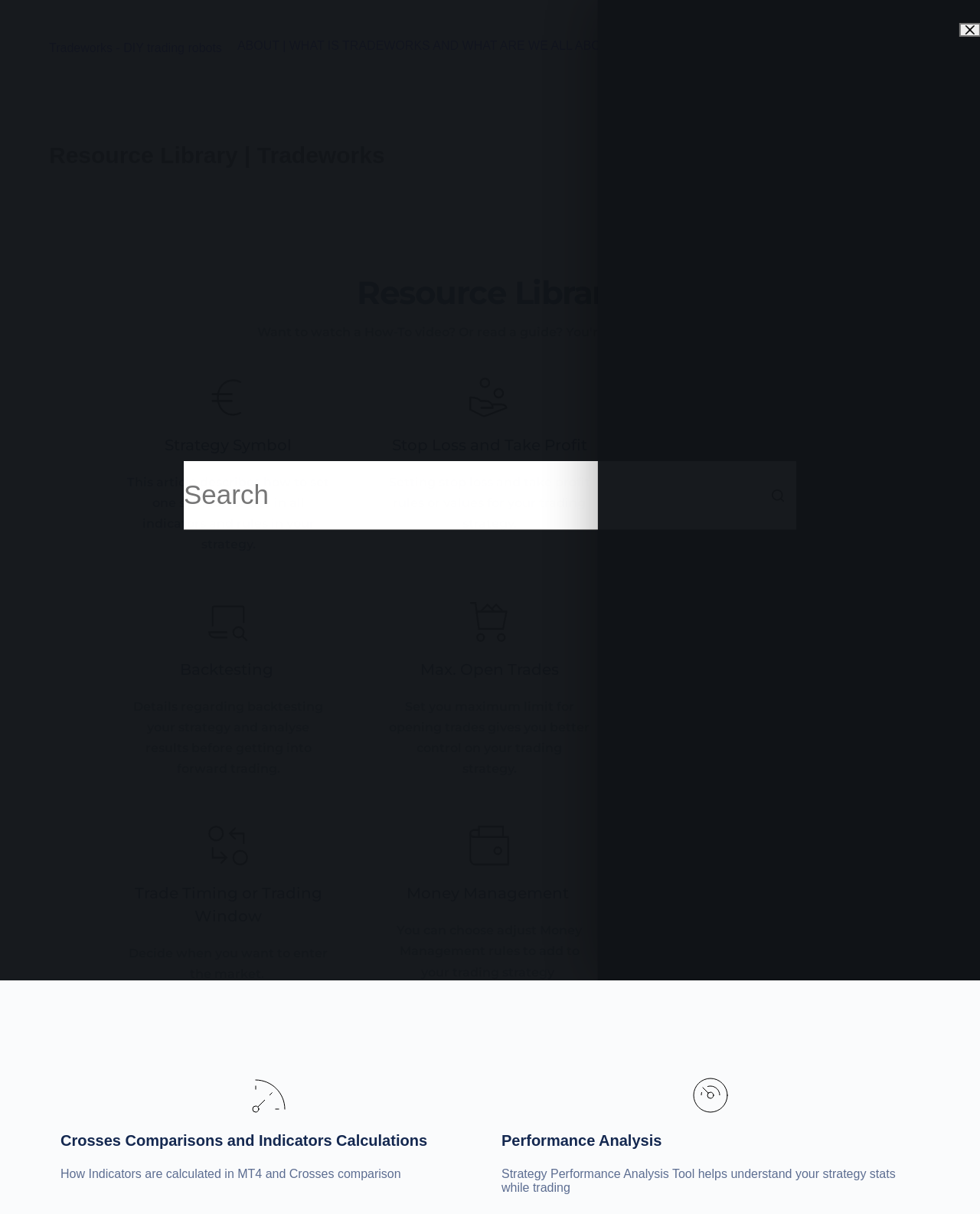Please locate the bounding box coordinates of the element that should be clicked to complete the given instruction: "Search for resources".

[0.188, 0.378, 0.812, 0.434]